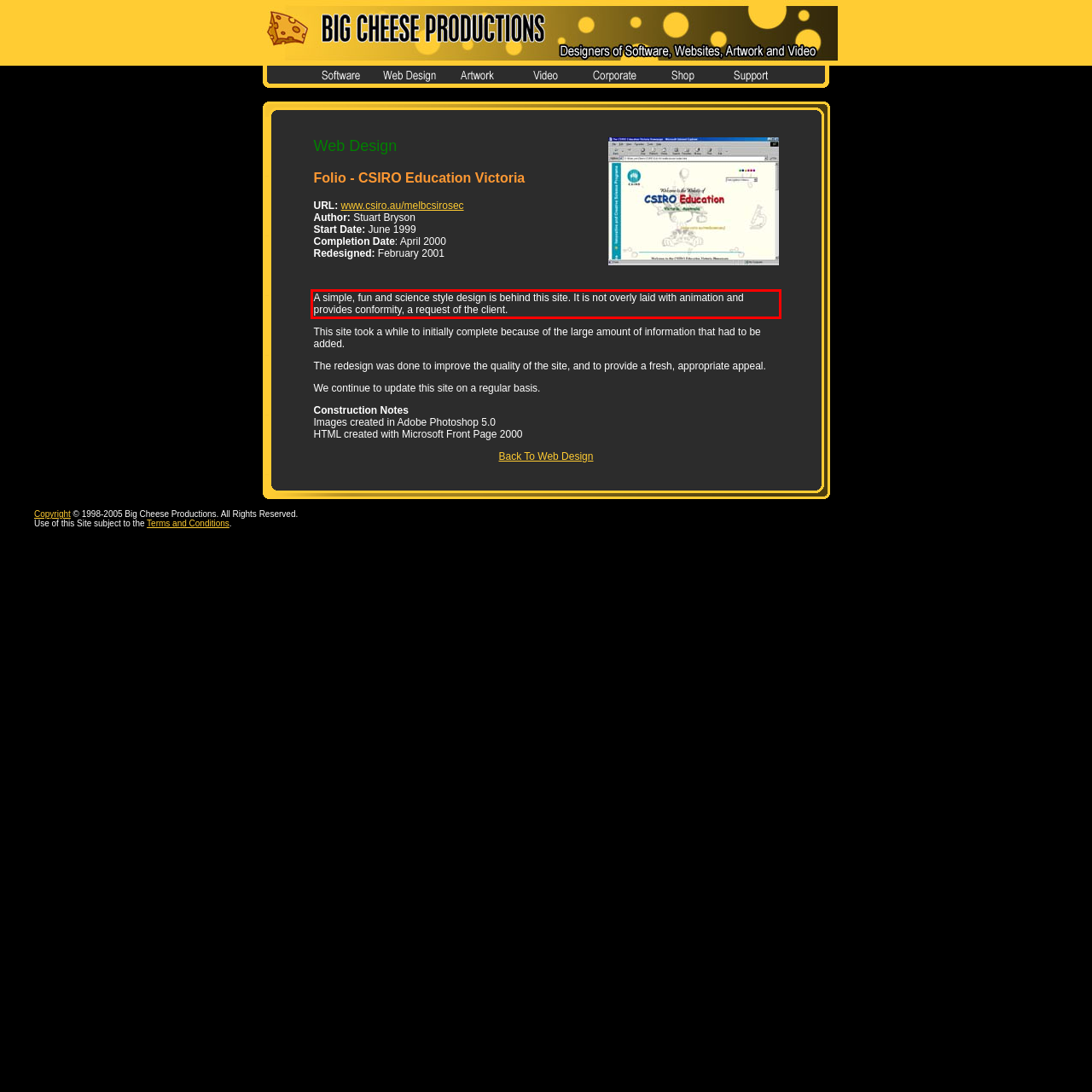Inspect the webpage screenshot that has a red bounding box and use OCR technology to read and display the text inside the red bounding box.

A simple, fun and science style design is behind this site. It is not overly laid with animation and provides conformity, a request of the client.